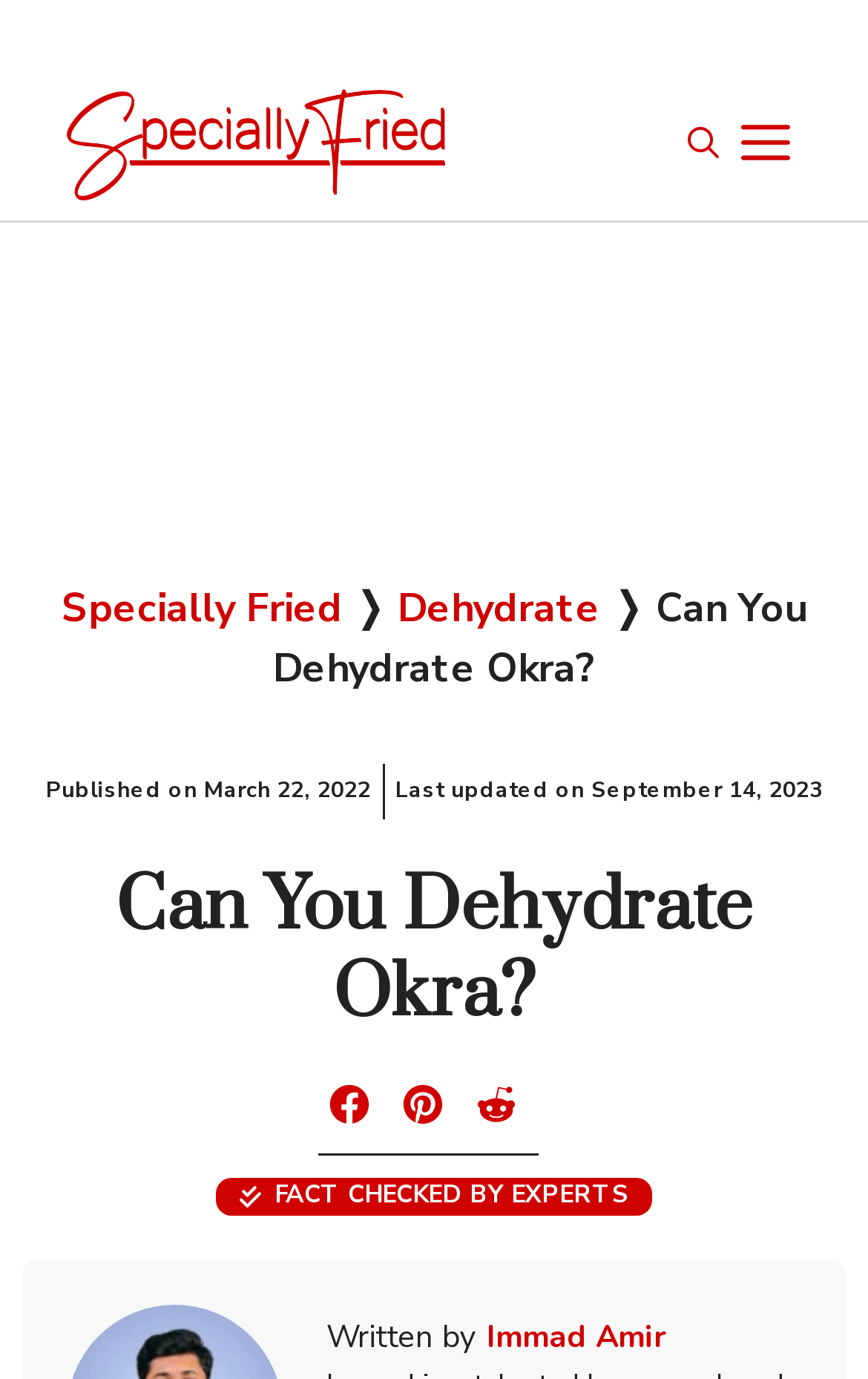Give the bounding box coordinates for this UI element: "alt="Specially Fried"". The coordinates should be four float numbers between 0 and 1, arranged as [left, top, right, bottom].

[0.077, 0.083, 0.513, 0.122]